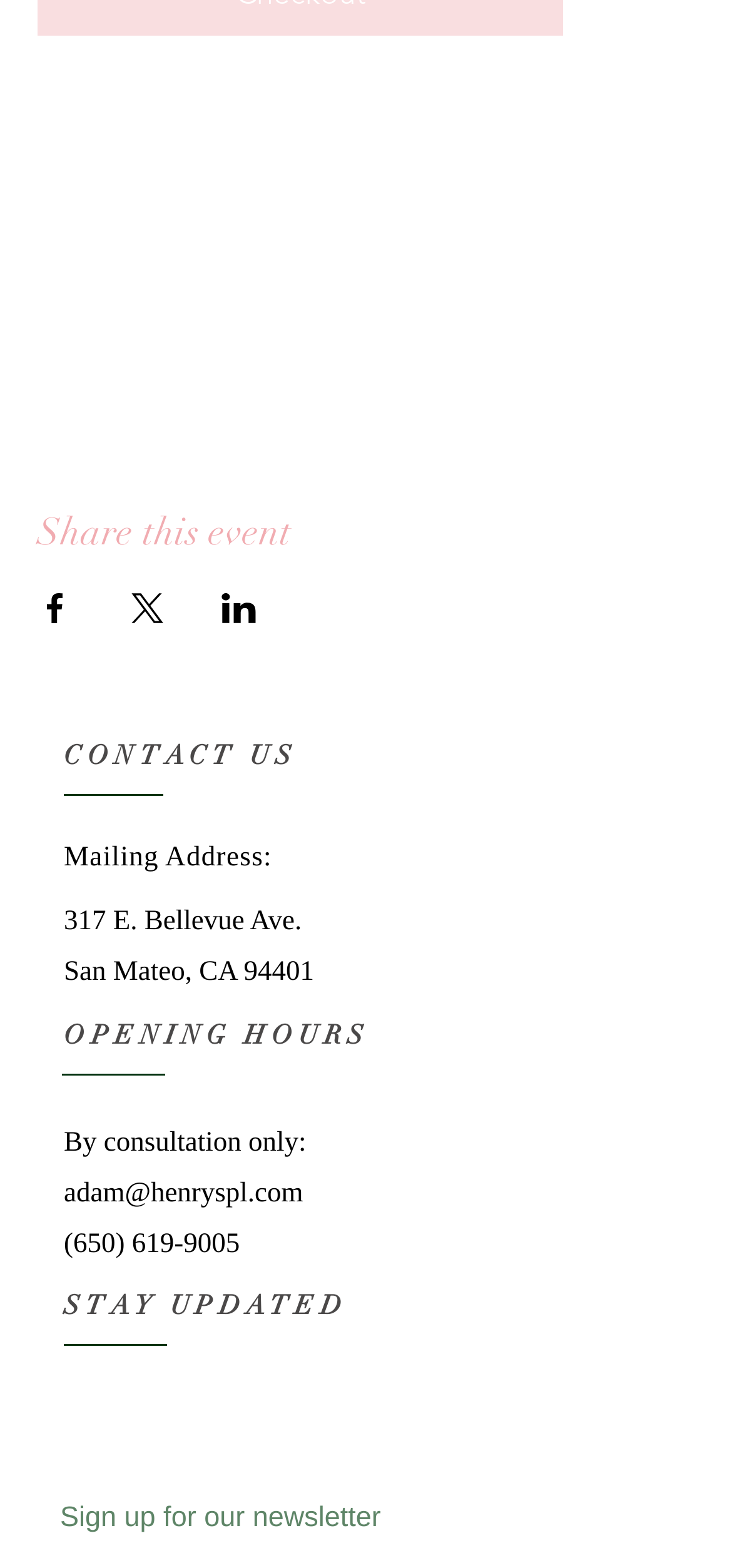Point out the bounding box coordinates of the section to click in order to follow this instruction: "Call us".

[0.087, 0.784, 0.328, 0.803]